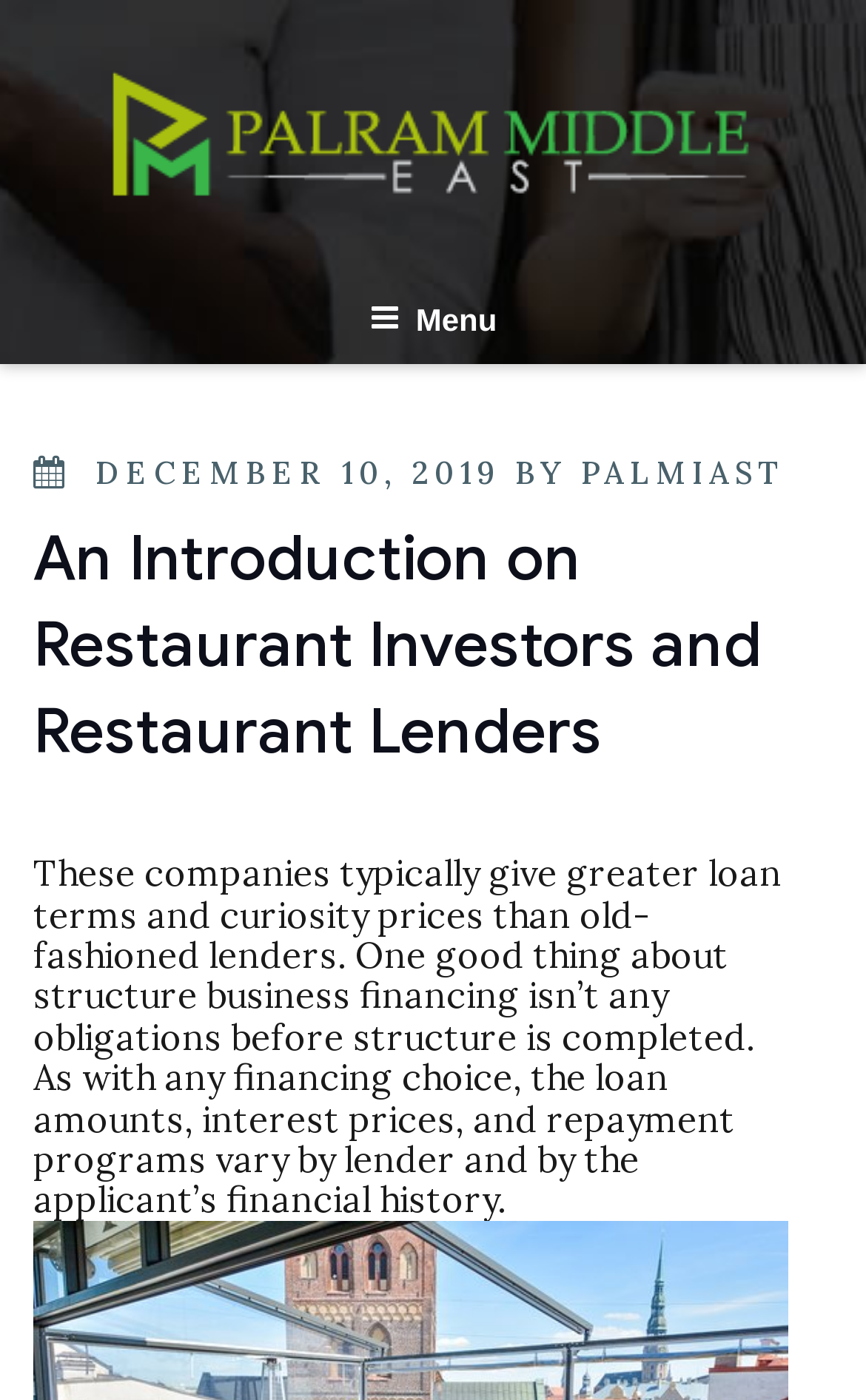When was the article posted?
Can you provide a detailed and comprehensive answer to the question?

The article's posting date is mentioned in the header section, specifically in the 'POSTED ON' section, which provides the date as a link.